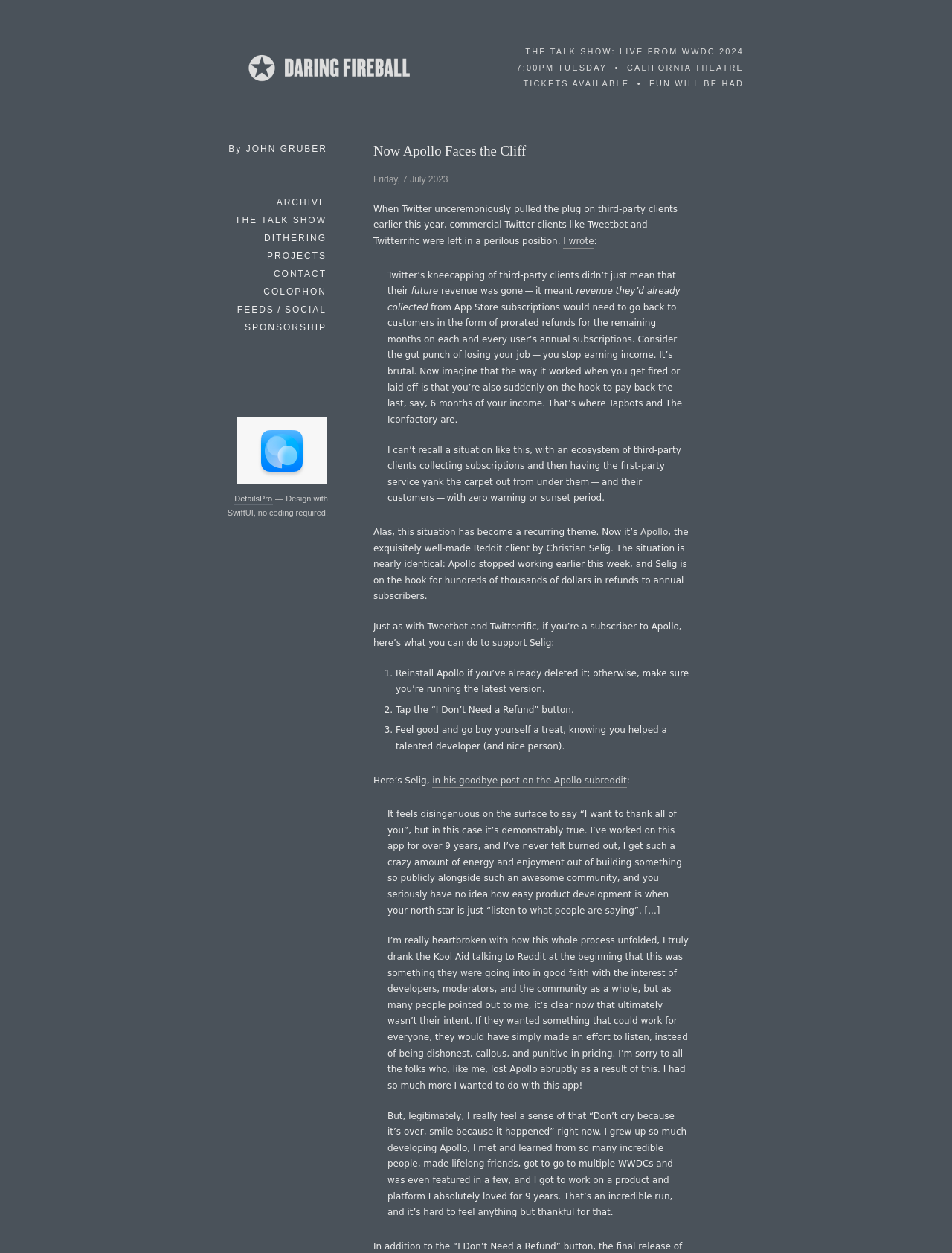Please find the top heading of the webpage and generate its text.

Now Apollo Faces the Cliff